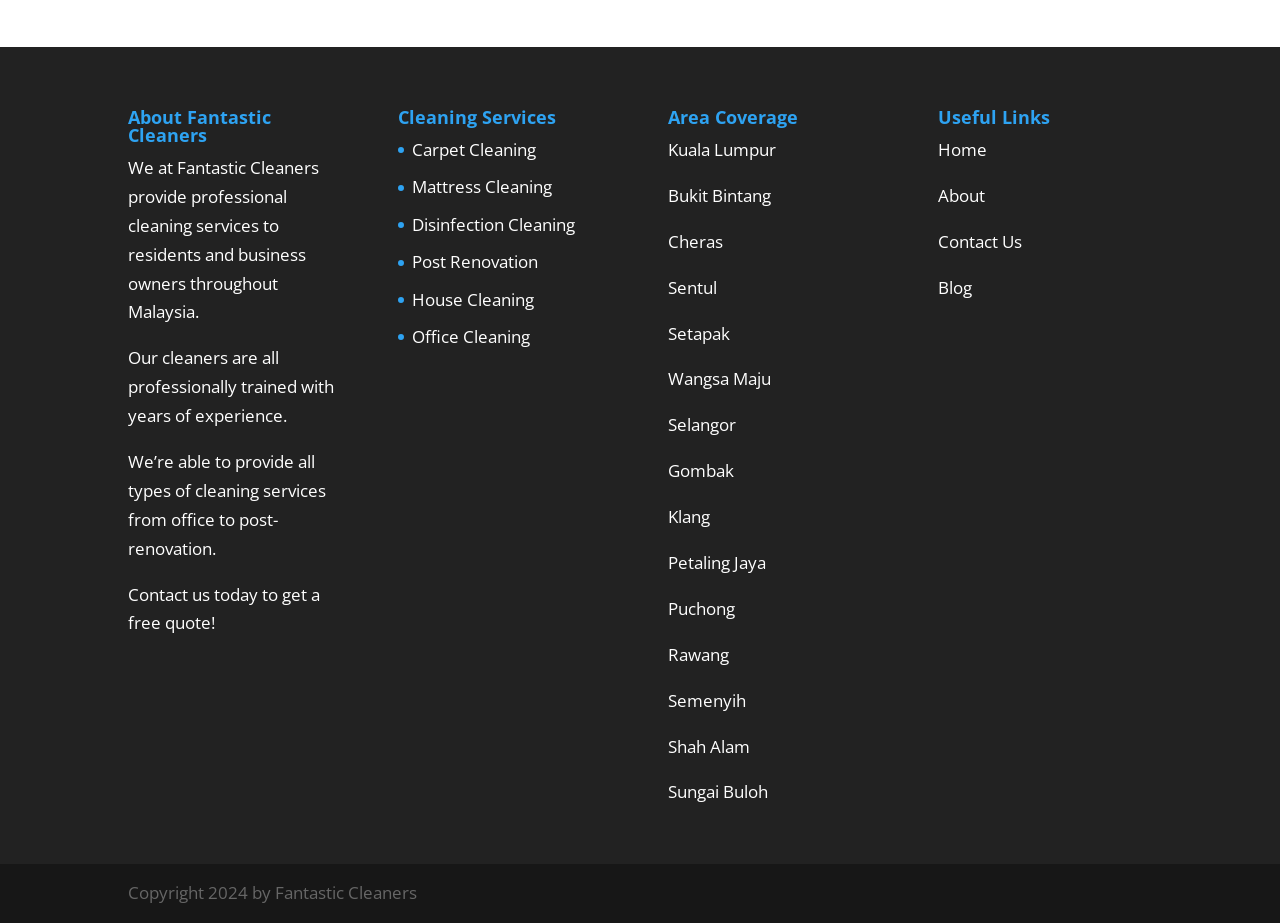Please specify the bounding box coordinates for the clickable region that will help you carry out the instruction: "Explore services in Kuala Lumpur".

[0.522, 0.15, 0.606, 0.174]